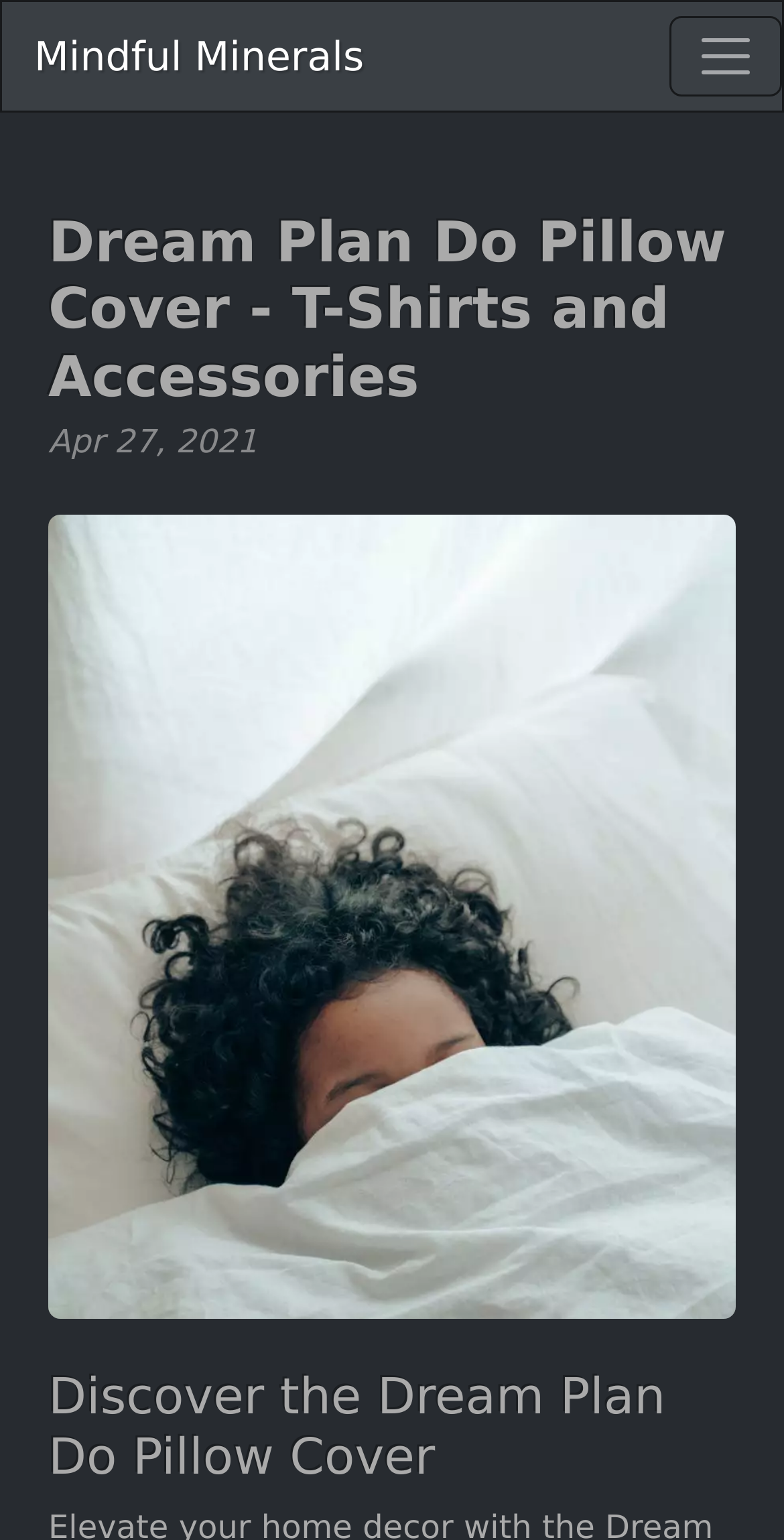Respond with a single word or phrase:
What is the theme of the image on the webpage?

Home decor